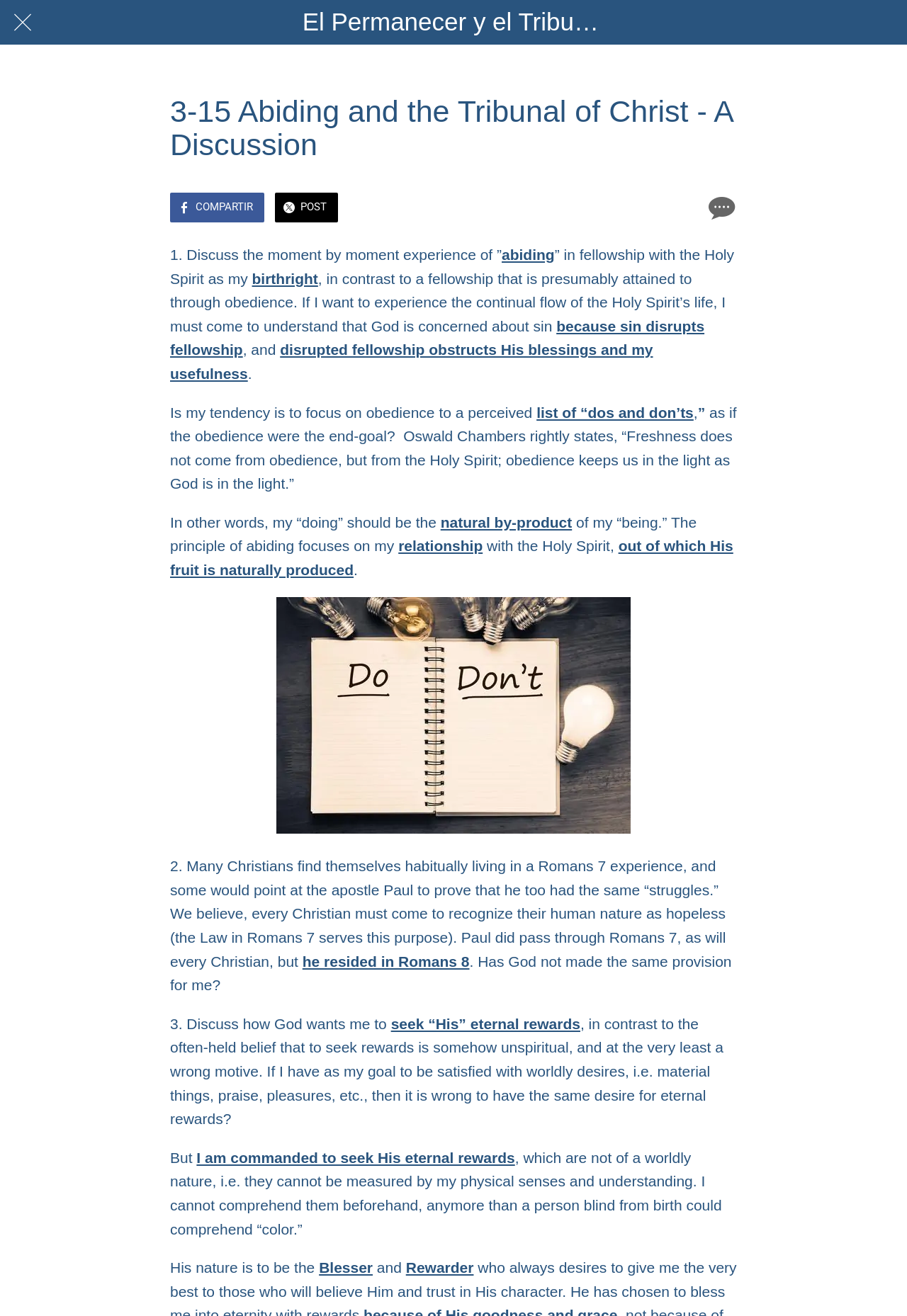Can you give a detailed response to the following question using the information from the image? What is the focus of the principle of abiding?

According to the webpage, the principle of abiding focuses on the relationship with the Holy Spirit, out of which His fruit is naturally produced.